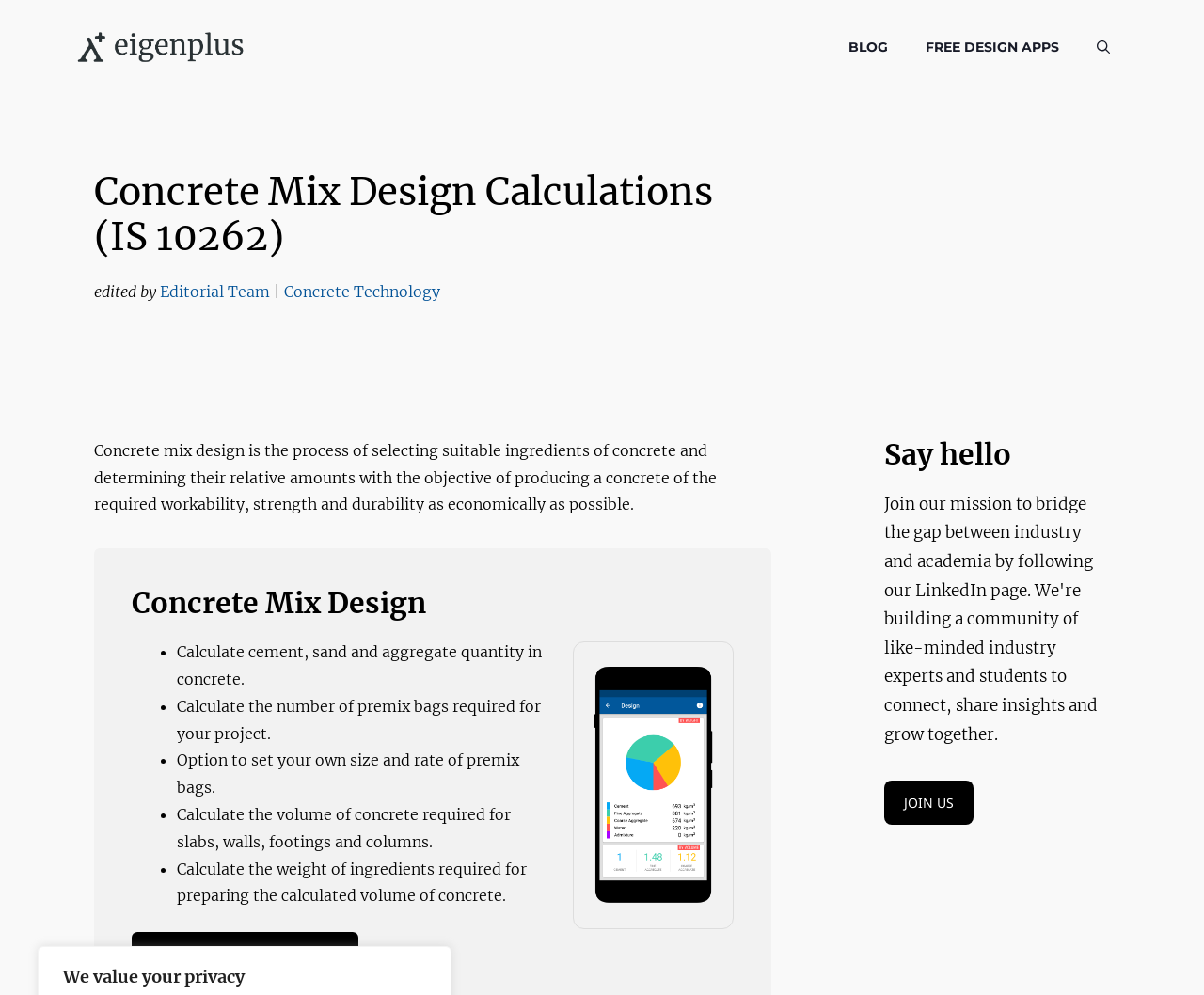Construct a comprehensive caption that outlines the webpage's structure and content.

The webpage is about Concrete Mix Design Calculations, specifically focusing on the process of designing concrete with required workability, strength, and durability as economically as possible. 

At the top of the page, there is a banner with the site's name, accompanied by a link to the eigenplus website and its logo. Below the banner, there is a navigation menu with links to the blog, free design apps, and a search button.

The main content of the page is divided into sections. The first section has a heading that mentions Concrete Mix Design Calculations, followed by a brief description of the process. This section also includes links to the Editorial Team and Concrete Technology.

The next section is about Concrete Mix Design, which provides a detailed description of the process. This section is further divided into a list of bullet points, each describing a specific calculation or feature, such as calculating cement, sand, and aggregate quantity, or setting a custom size and rate of premix bags.

Below the list, there is a call-to-action button to get the app on the Google Play Store. Next to the button, there is an image related to concrete mix design.

On the right side of the page, there is a complementary section with a heading that says "Say hello" and a link to join the community.

At the very bottom of the page, there is a heading that mentions the importance of privacy, indicating that the website values user privacy.